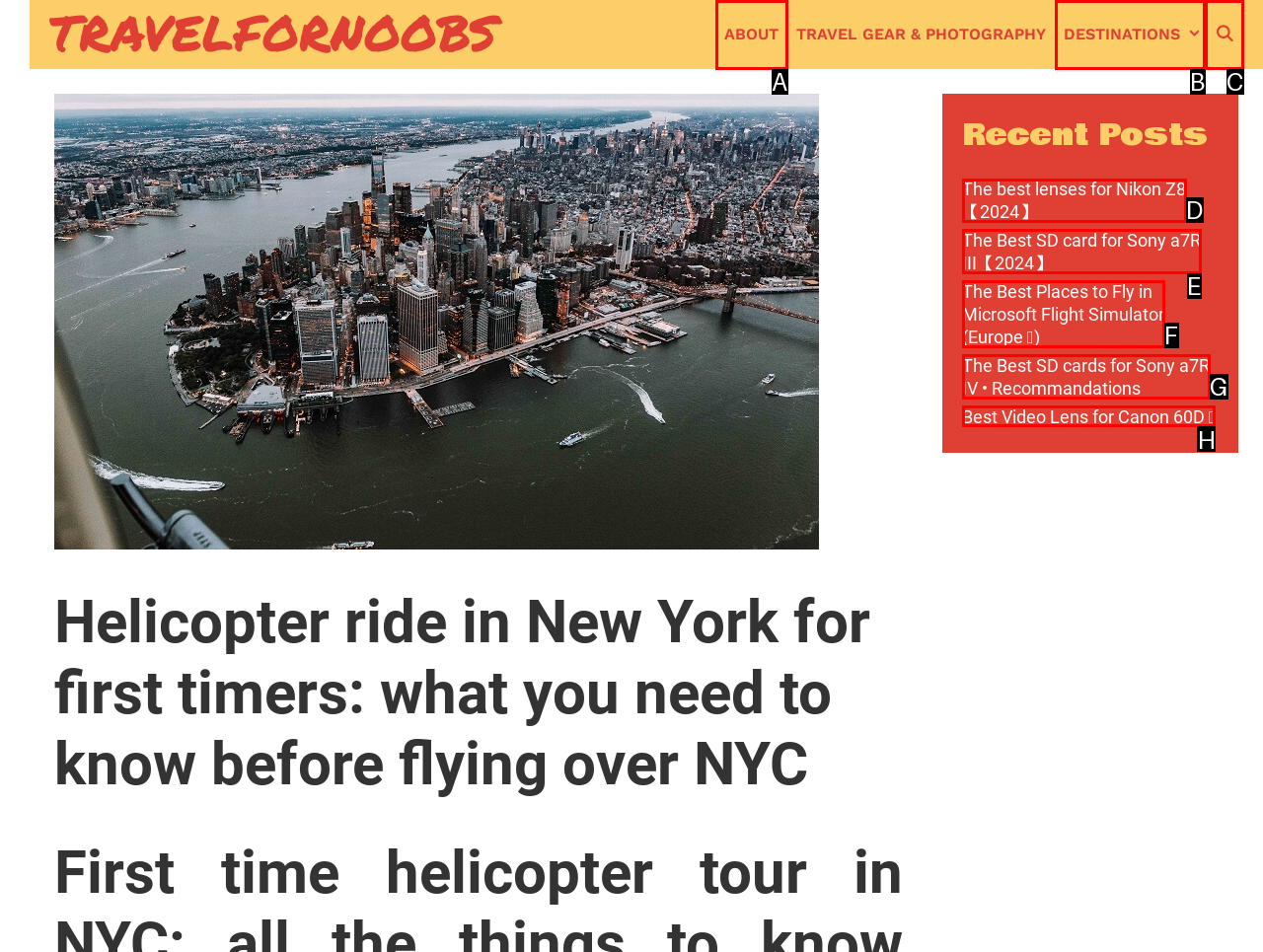Identify the HTML element that best fits the description: DESTINATIONS. Respond with the letter of the corresponding element.

B